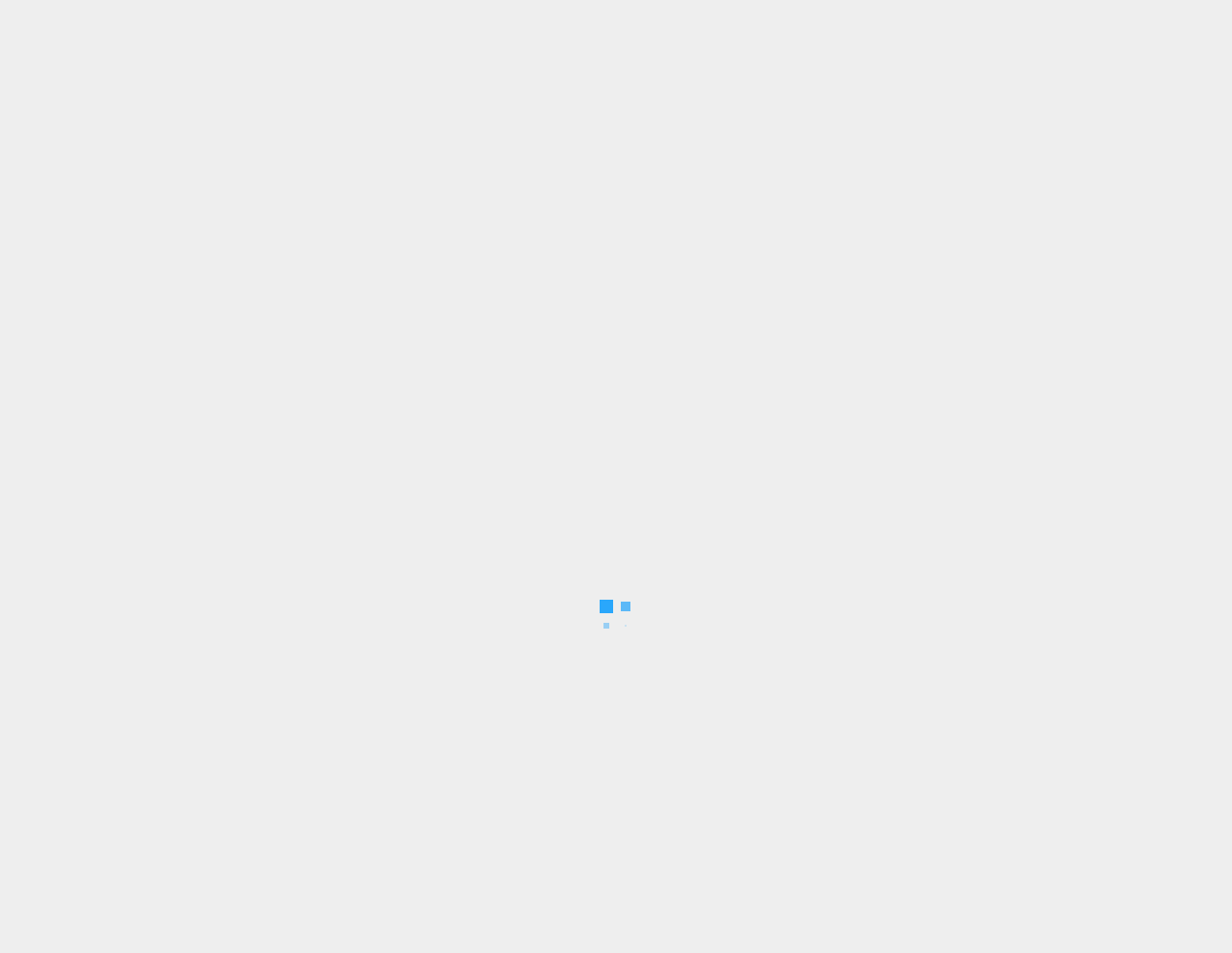Please determine the bounding box coordinates of the area that needs to be clicked to complete this task: 'contact us'. The coordinates must be four float numbers between 0 and 1, formatted as [left, top, right, bottom].

[0.745, 0.159, 0.811, 0.208]